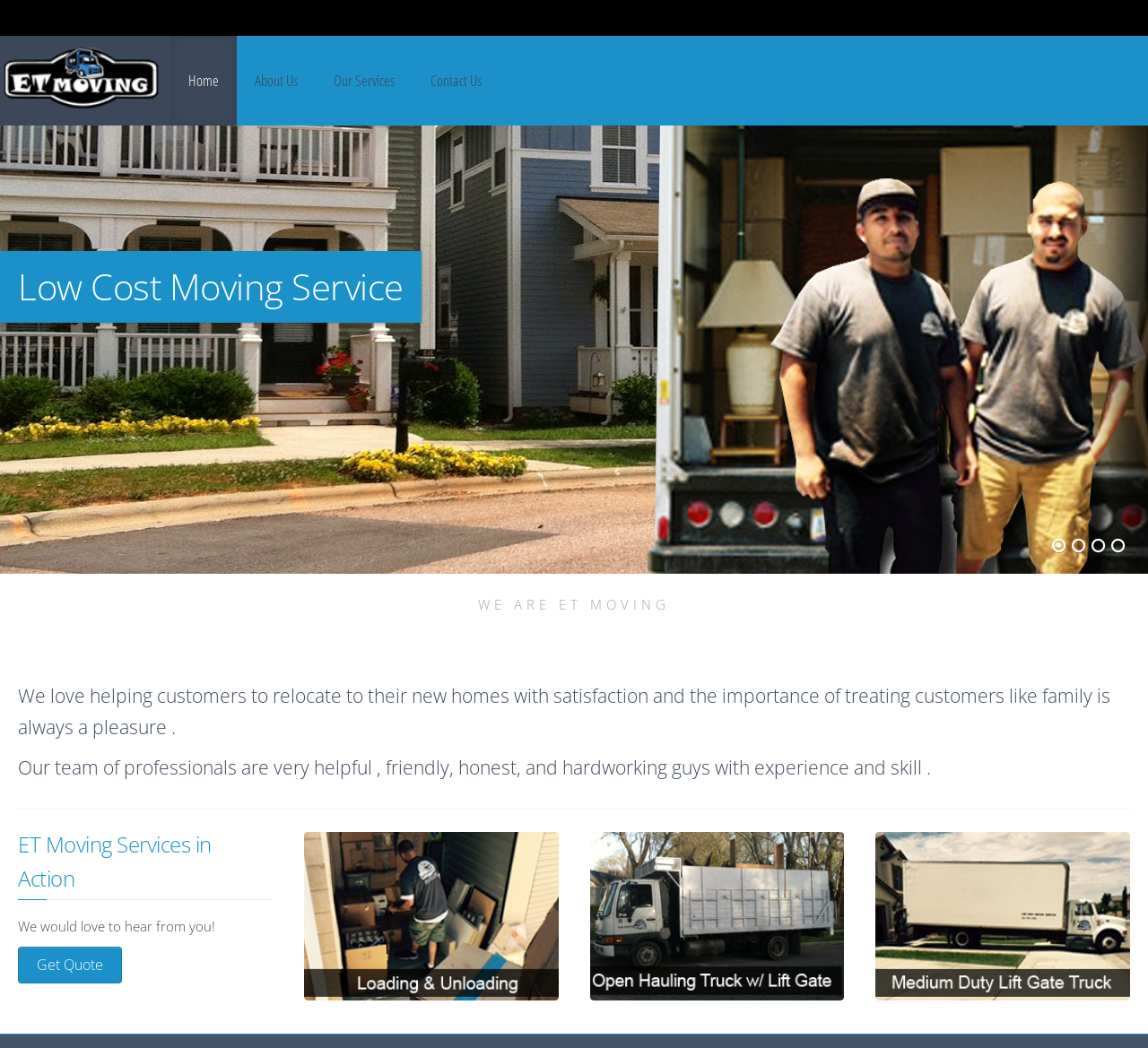Locate the bounding box coordinates of the clickable part needed for the task: "Click the 'Home' link".

[0.148, 0.034, 0.206, 0.12]